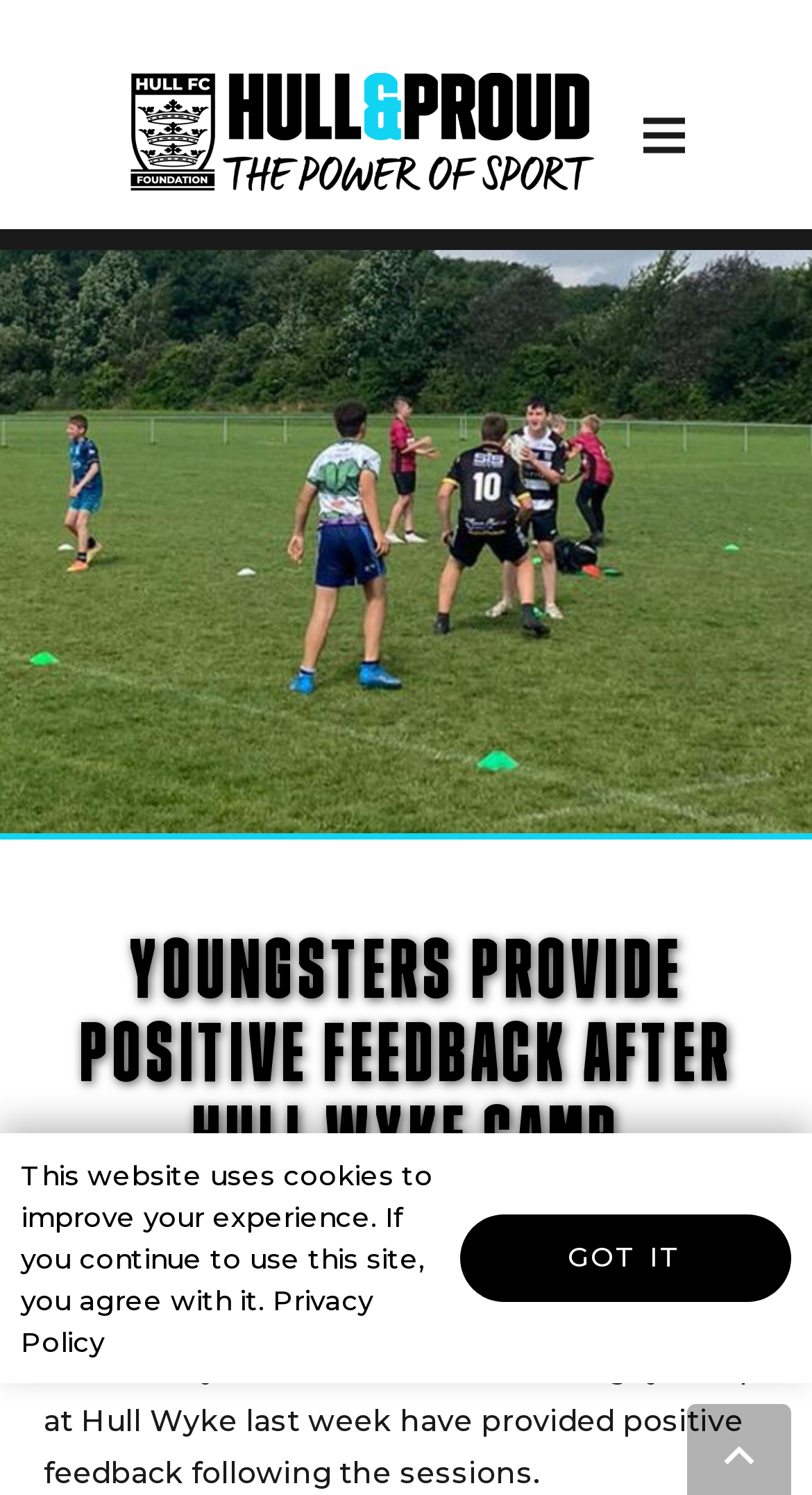What is the date of the article?
Give a one-word or short phrase answer based on the image.

August 10, 2021